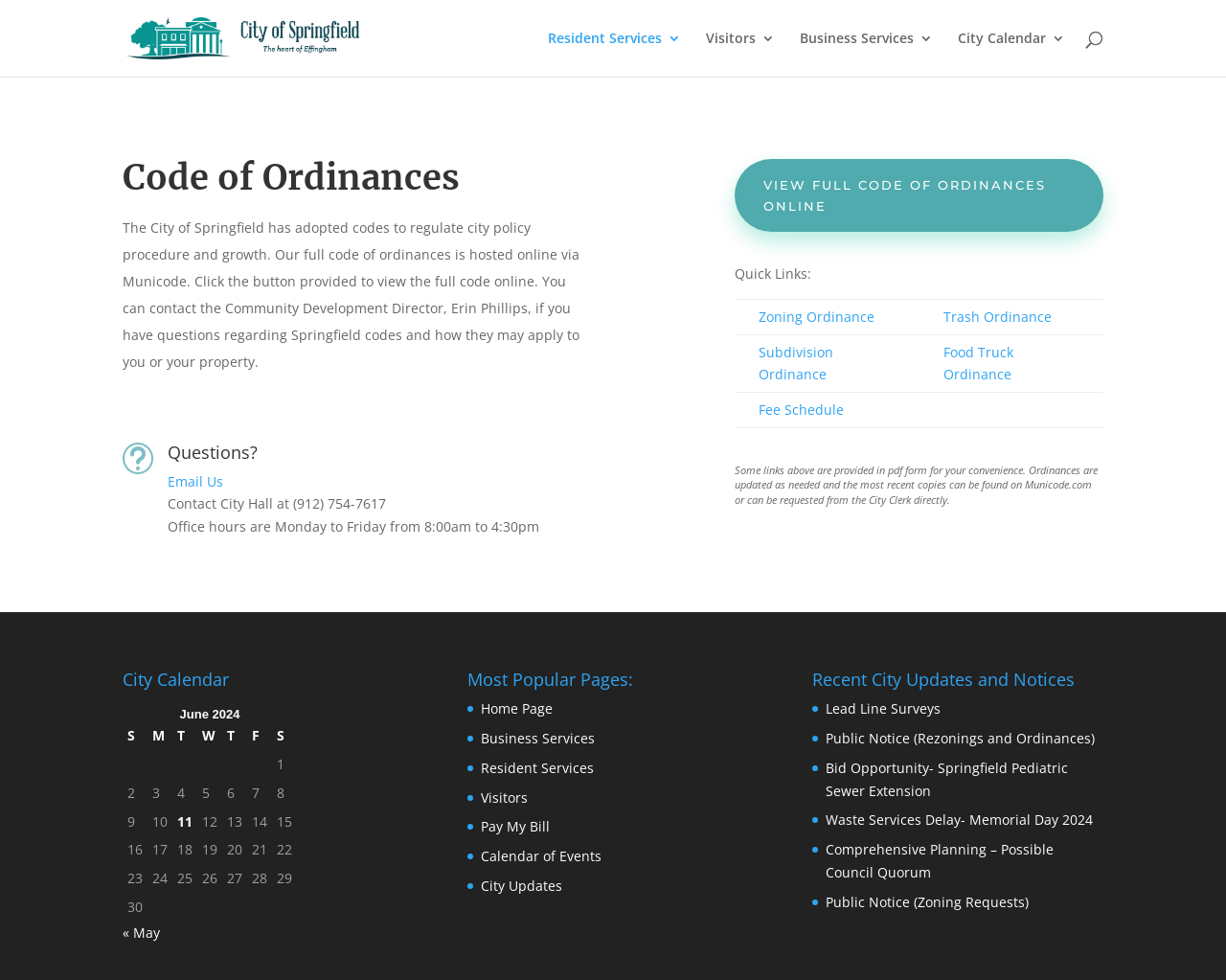Can you show the bounding box coordinates of the region to click on to complete the task described in the instruction: "Check the City Calendar for June 2024"?

[0.1, 0.684, 0.242, 0.712]